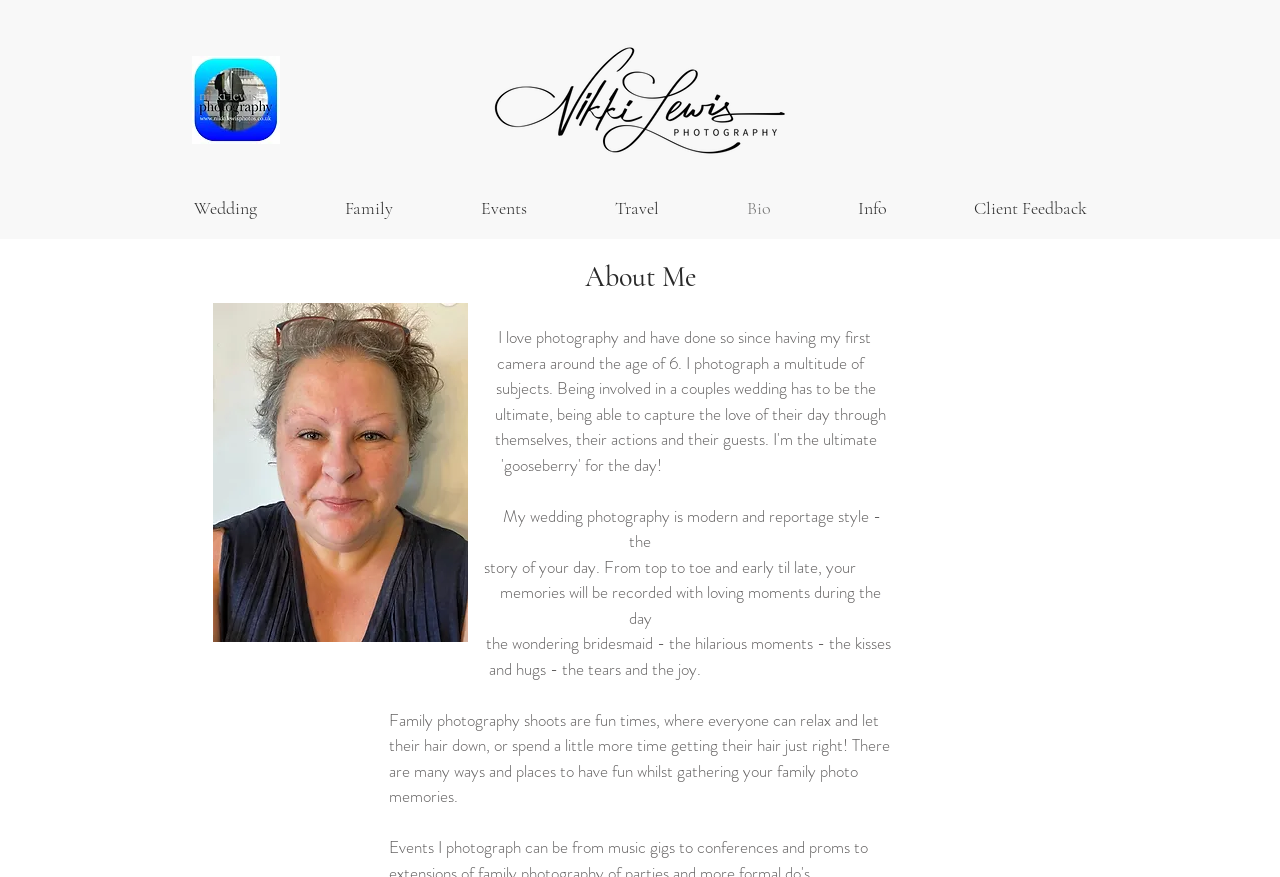What type of photography does Nikki Lewis specialize in?
Provide a thorough and detailed answer to the question.

Based on the navigation links and the text on the webpage, Nikki Lewis specializes in various types of photography, including Wedding, Event, Family, and Commercial photography.